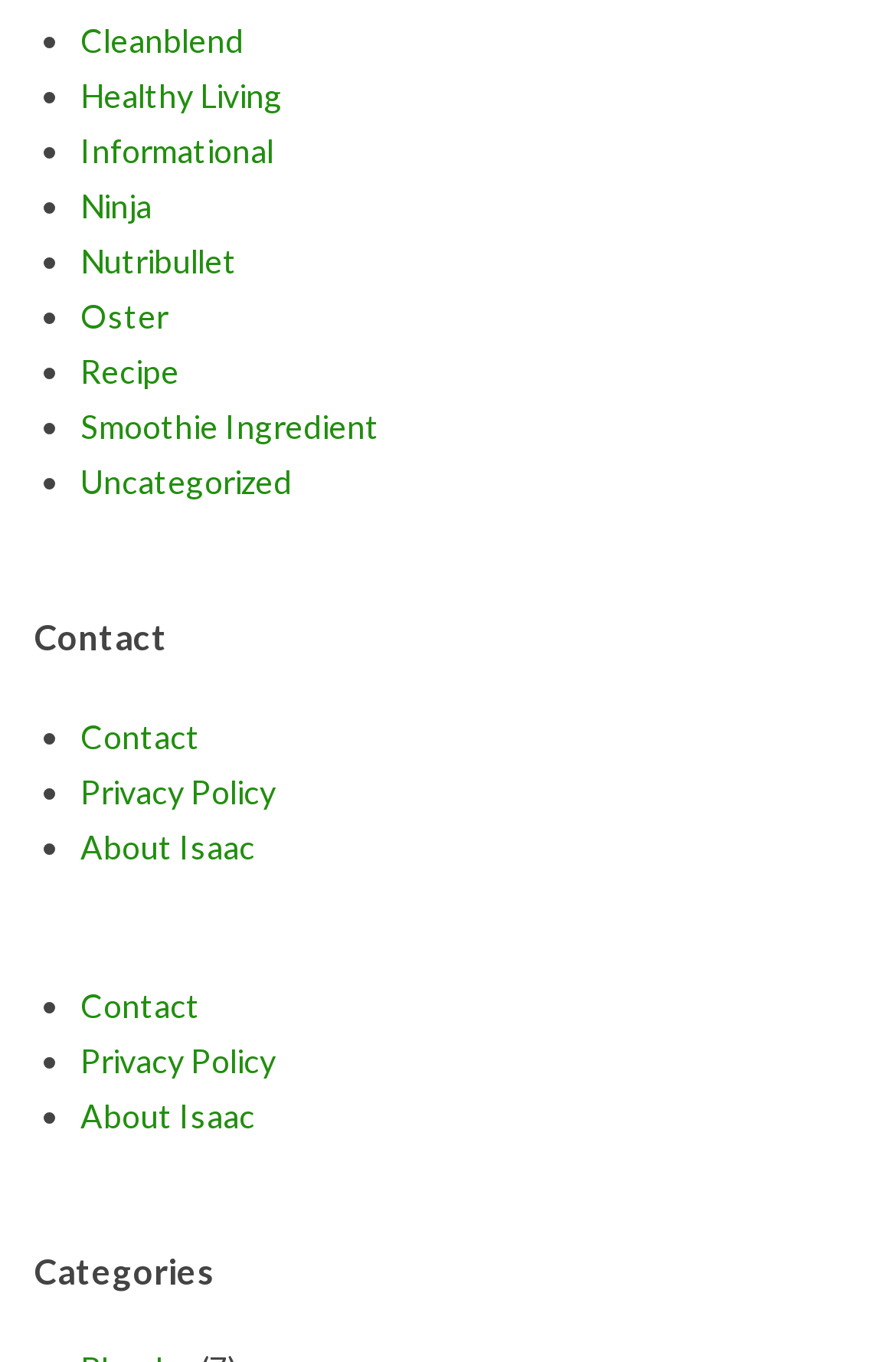How many categories are listed?
Using the image provided, answer with just one word or phrase.

12